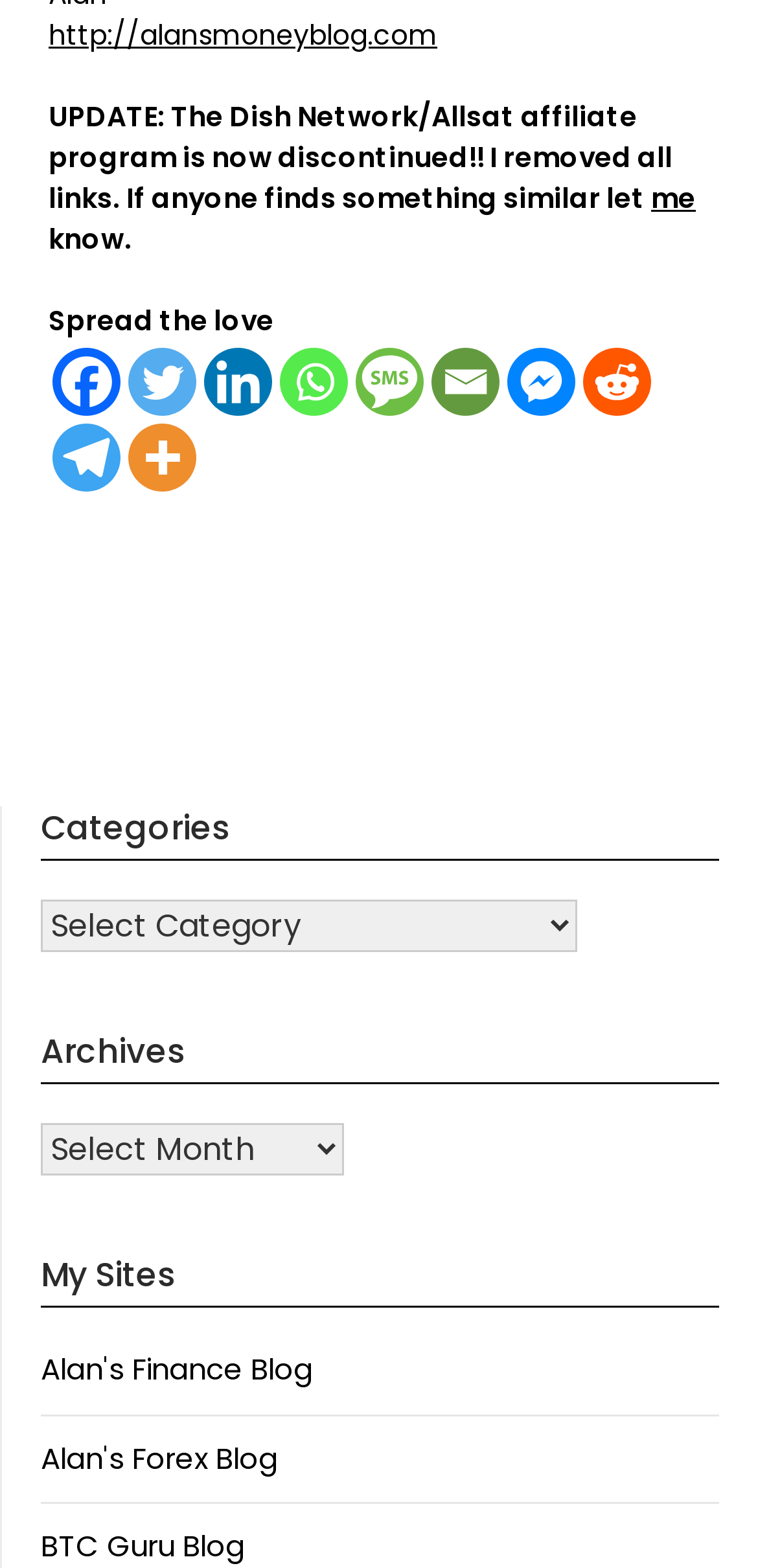Give the bounding box coordinates for this UI element: "Contact Us". The coordinates should be four float numbers between 0 and 1, arranged as [left, top, right, bottom].

None